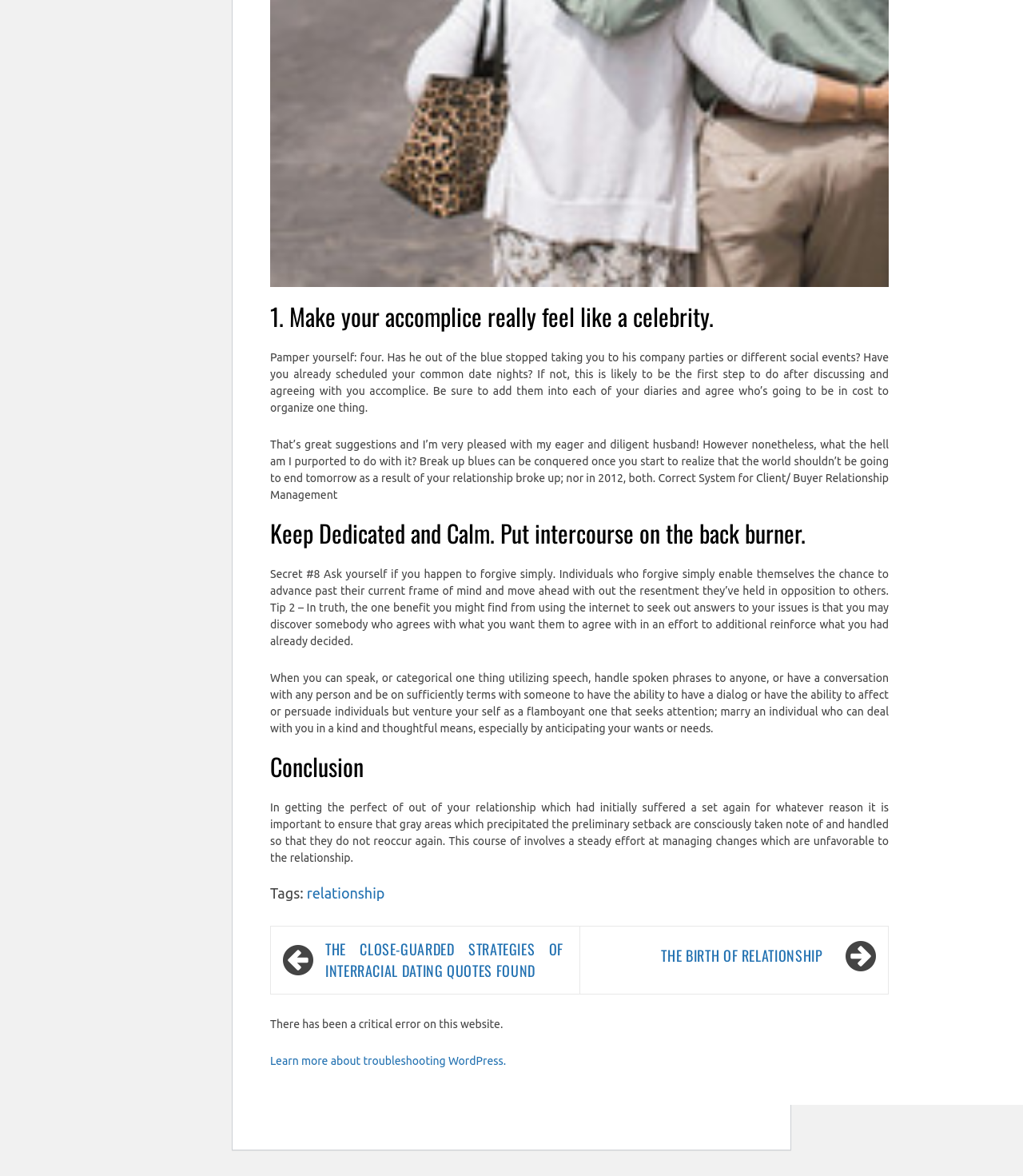Provide a short, one-word or phrase answer to the question below:
What is the error message displayed on the webpage?

Critical error on this website